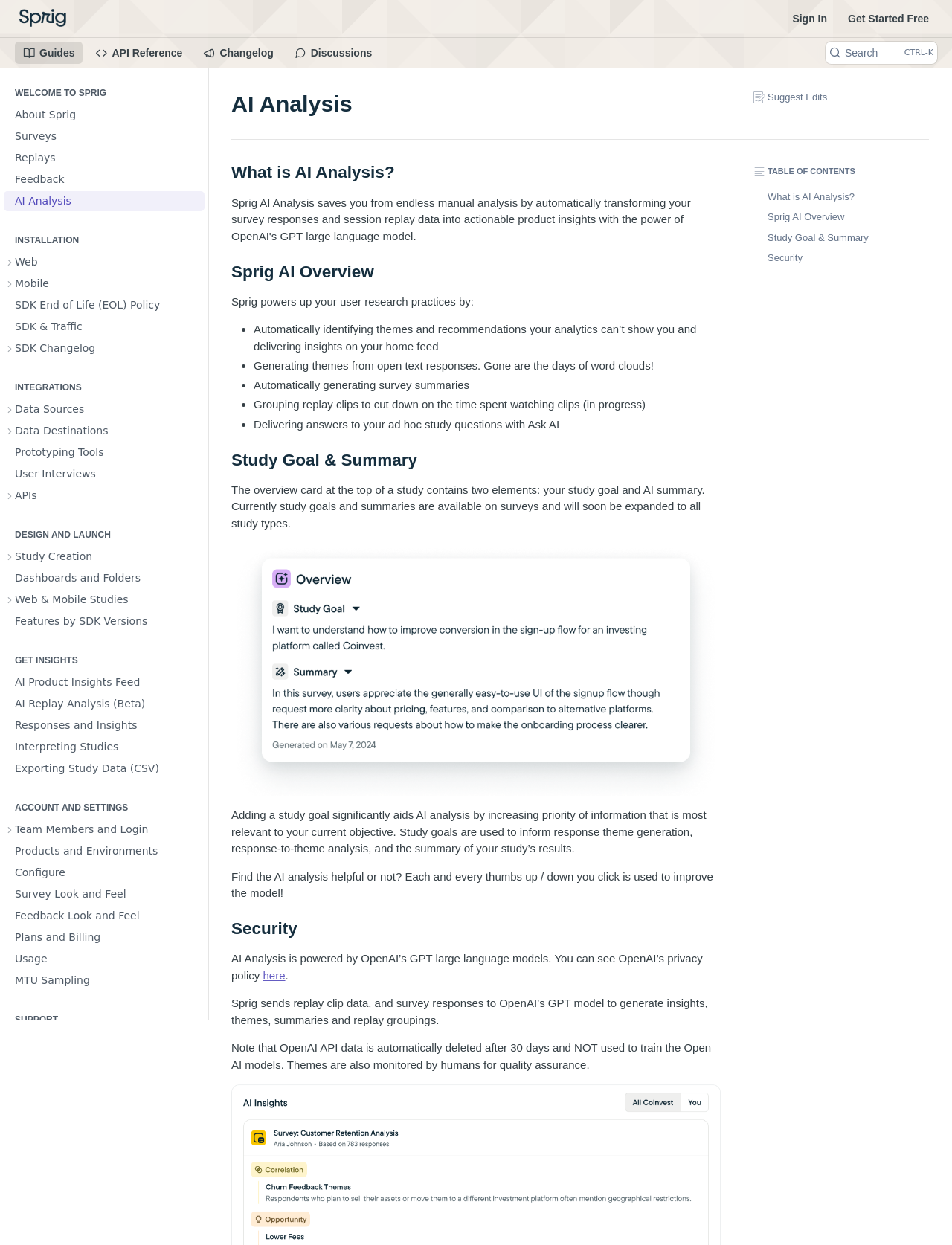What is the name of the company?
Provide a fully detailed and comprehensive answer to the question.

The name of the company can be found in the top-left corner of the webpage, where it says 'Sprig' in the navigation menu.